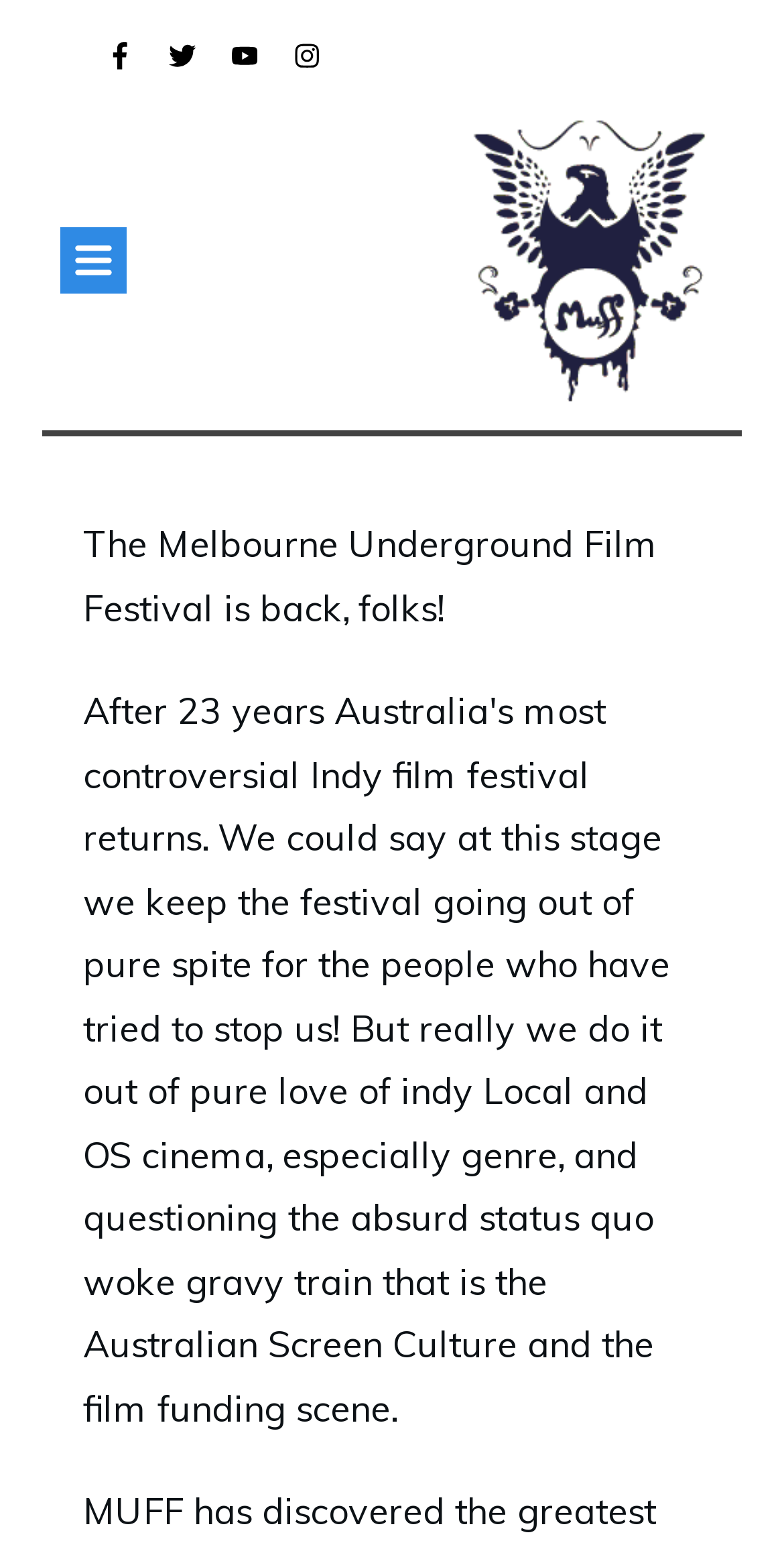What is the orientation of the separator? Based on the image, give a response in one word or a short phrase.

Horizontal